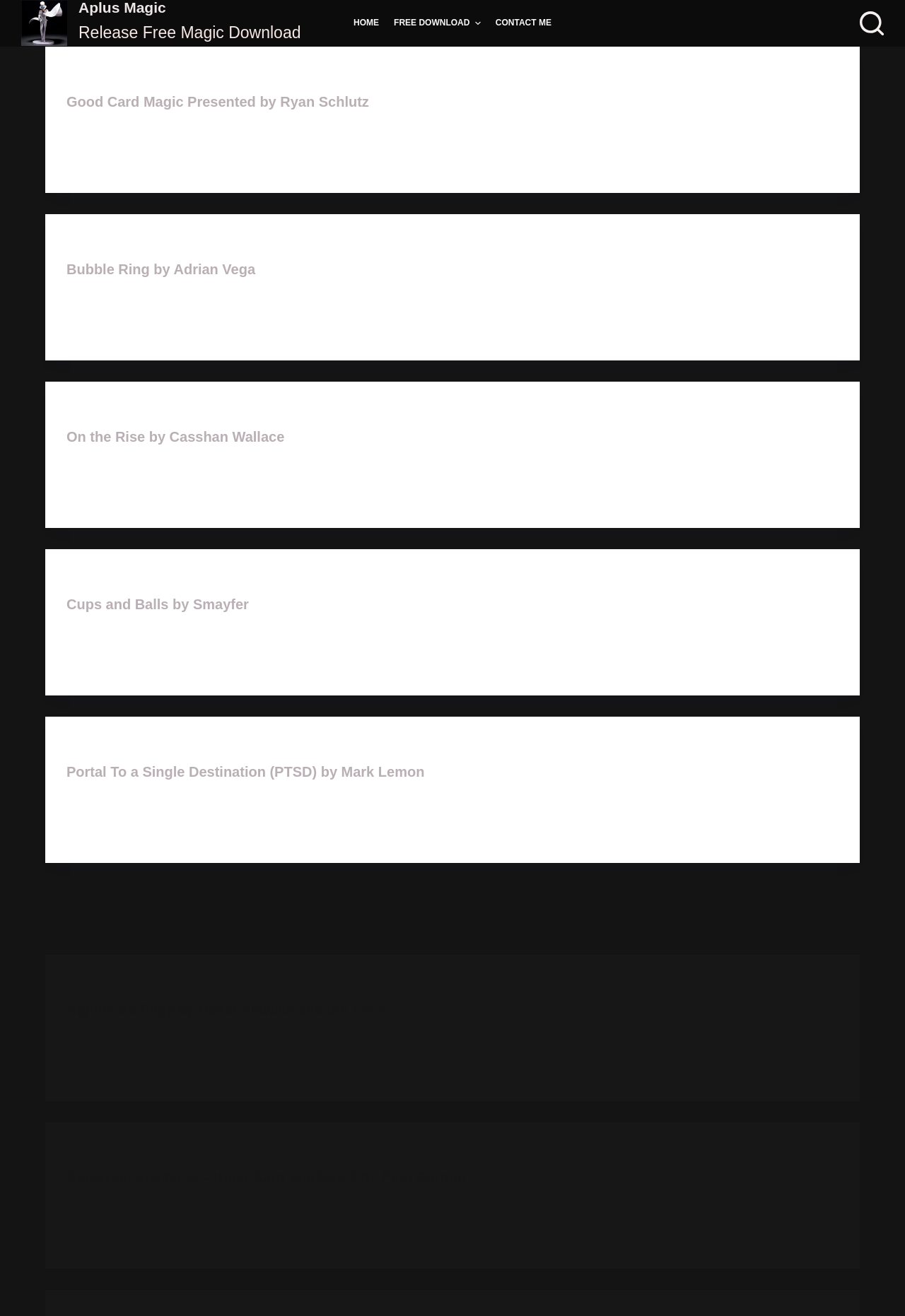Give a detailed account of the webpage, highlighting key information.

This webpage is titled "Nicole – Page 3 – Aplus Magic" and appears to be a blog or article listing page. At the top, there is a navigation menu with links to "HOME", "FREE DOWNLOAD", and "CONTACT ME". Below this, there is a search button located at the top right corner of the page.

The main content of the page is divided into several articles or sections, each with a heading, a link to "NICOLE", a timestamp, and sometimes an additional link to "OTHERS" or "CARD". The headings of these articles include "Good Card Magic Presented by Ryan Schlutz", "Bubble Ring by Adrian Vega", "On the Rise by Casshan Wallace", and several others.

Each article section takes up a significant portion of the page, with the headings and links arranged vertically. The timestamps for each article are displayed to the right of the "NICOLE" link.

At the bottom of the page, there is a footer menu with links to "HOME", "FREE DOWNLOAD", and "CONTACT ME", as well as a link to "Telegram". There is also a figure or image located at the bottom right corner of the page, although its contents are not specified.

Overall, the page appears to be a listing of various articles or blog posts related to magic, with each section featuring a heading, links, and a timestamp.